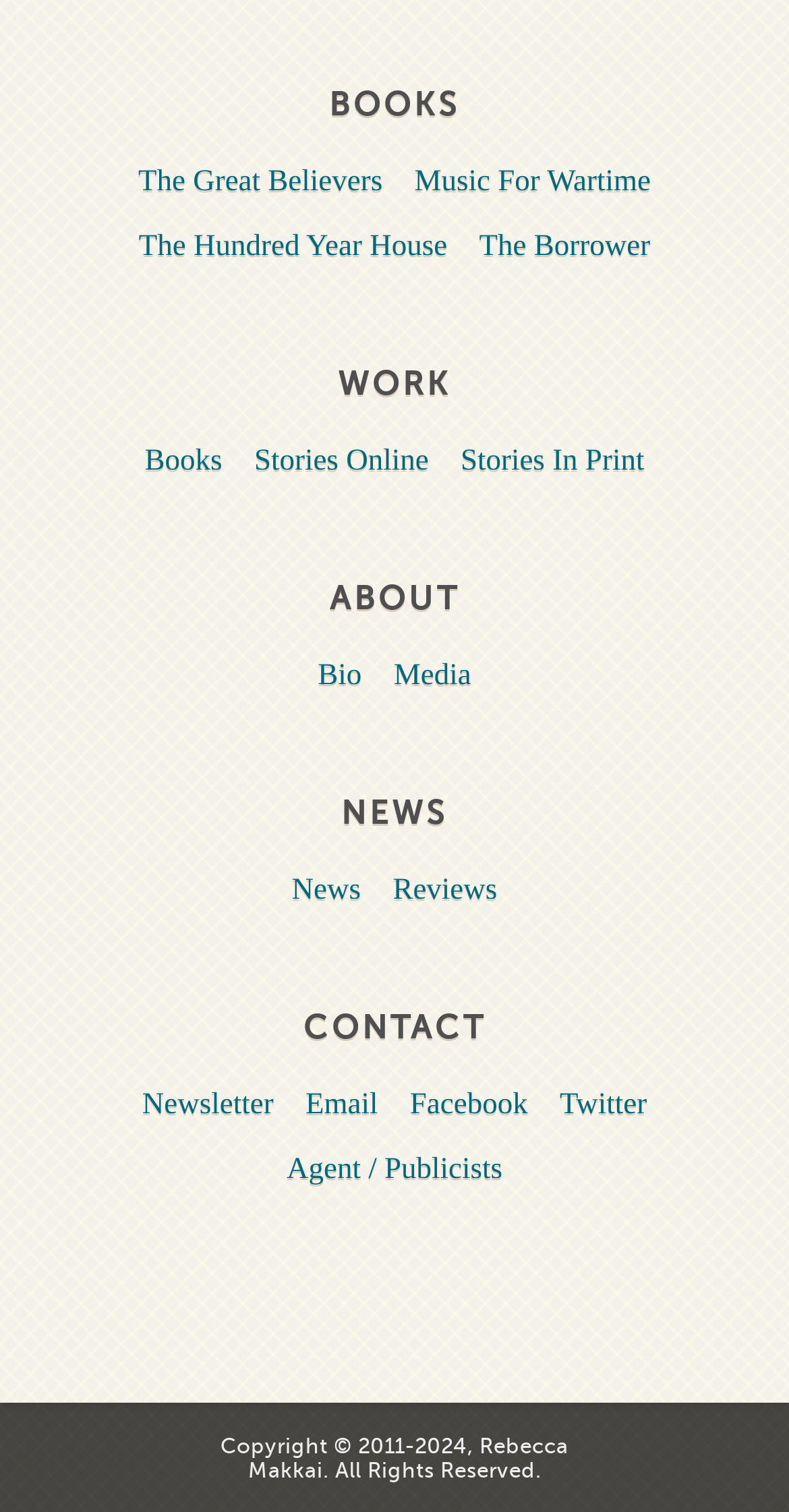Determine the bounding box coordinates for the clickable element required to fulfill the instruction: "check News". Provide the coordinates as four float numbers between 0 and 1, i.e., [left, top, right, bottom].

[0.354, 0.57, 0.473, 0.607]